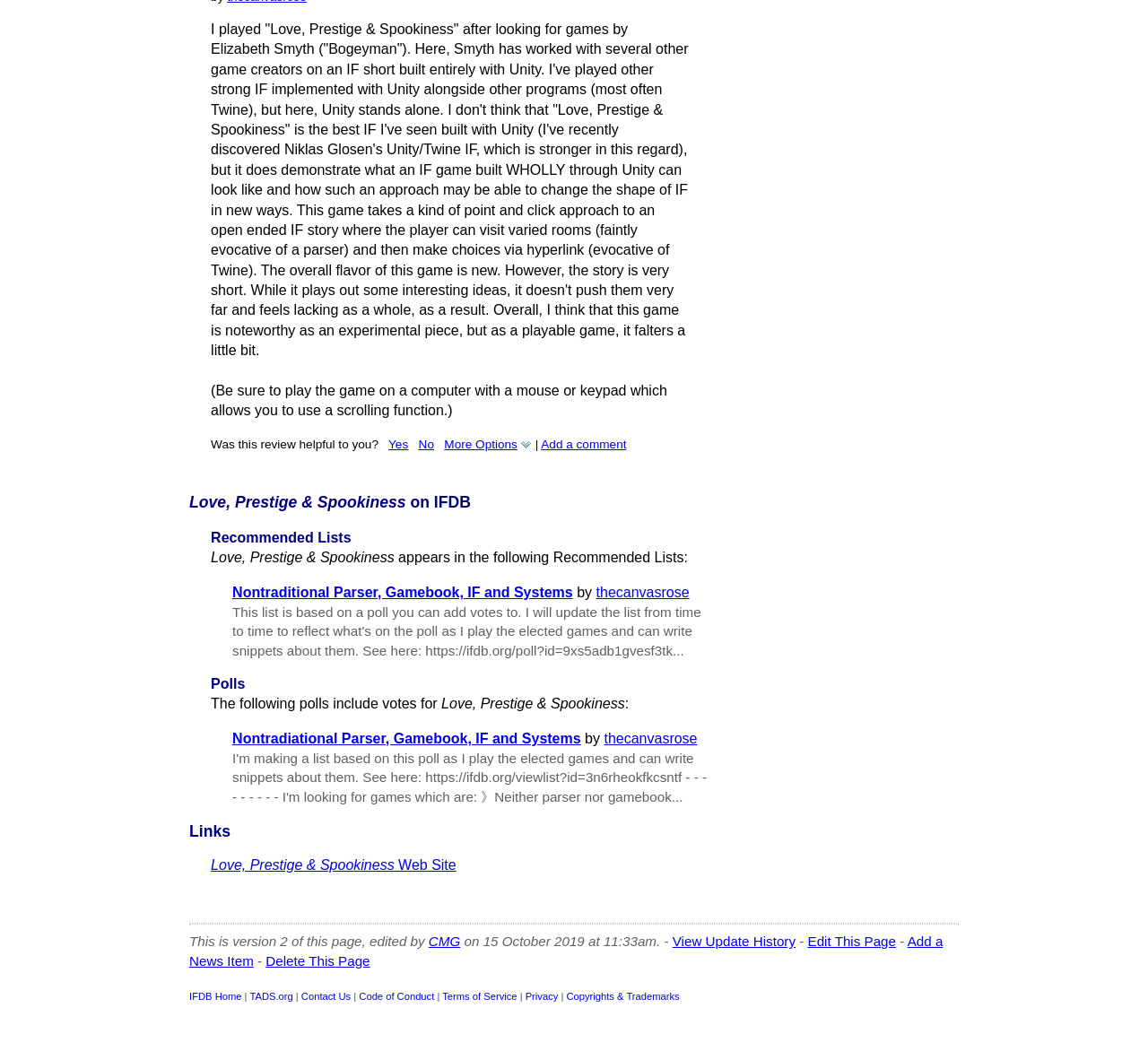Please provide a detailed answer to the question below based on the screenshot: 
What is the name of the game being reviewed?

The name of the game being reviewed can be found in the heading 'Love, Prestige & Spookiness on IFDB' at the top of the webpage.